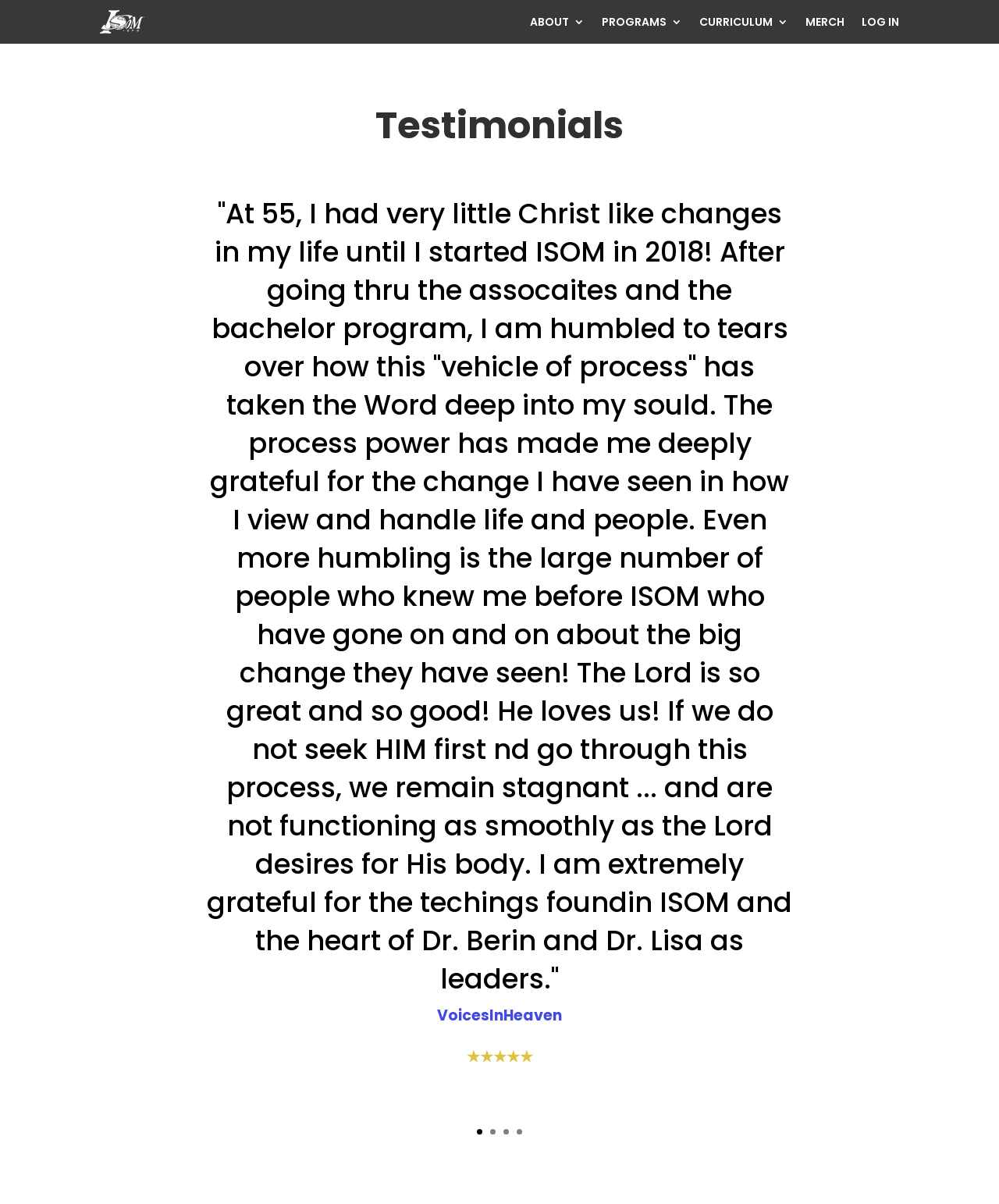What is the topic of the testimonial?
Provide a detailed and well-explained answer to the question.

I inferred this answer by reading the testimonial text, which mentions 'ISOM' and 'Dr. Berin and Dr. Lisa as leaders', indicating that the topic is related to ISOM Online.